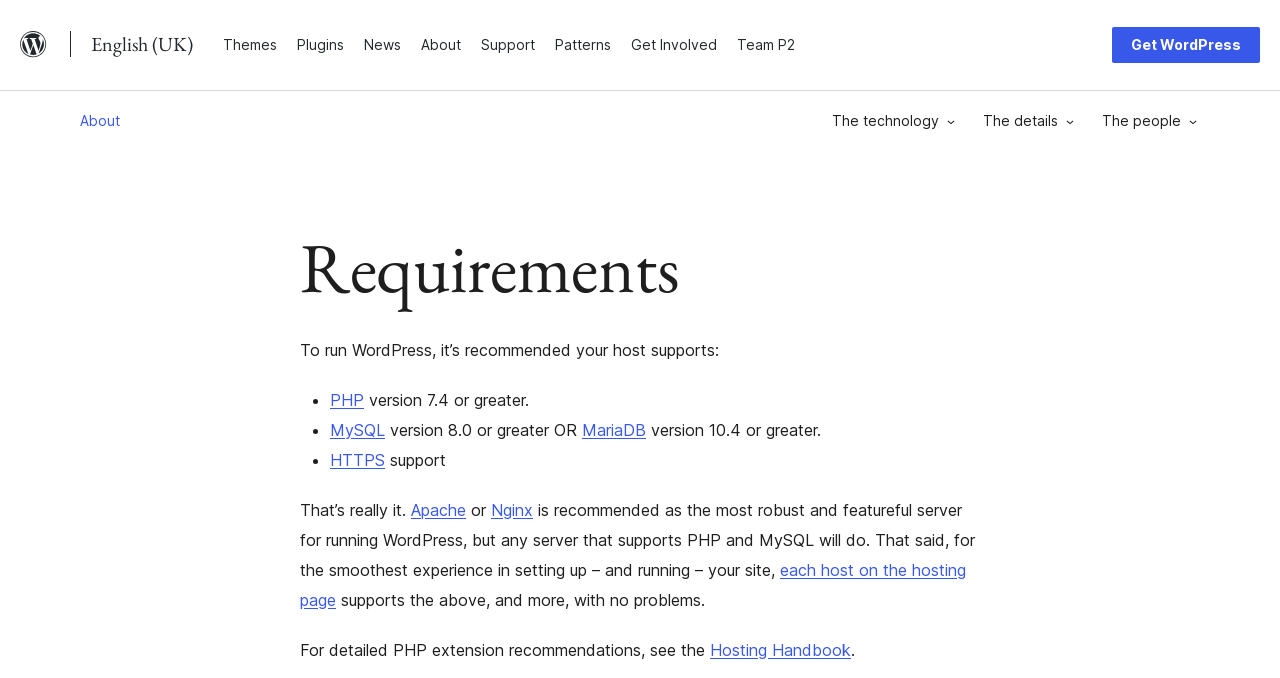Based on the image, please elaborate on the answer to the following question:
What is the purpose of the hosting page?

The hosting page is intended to provide a smooth experience in setting up and running a WordPress site, as it supports the recommended PHP and MySQL versions, and more, with no problems.